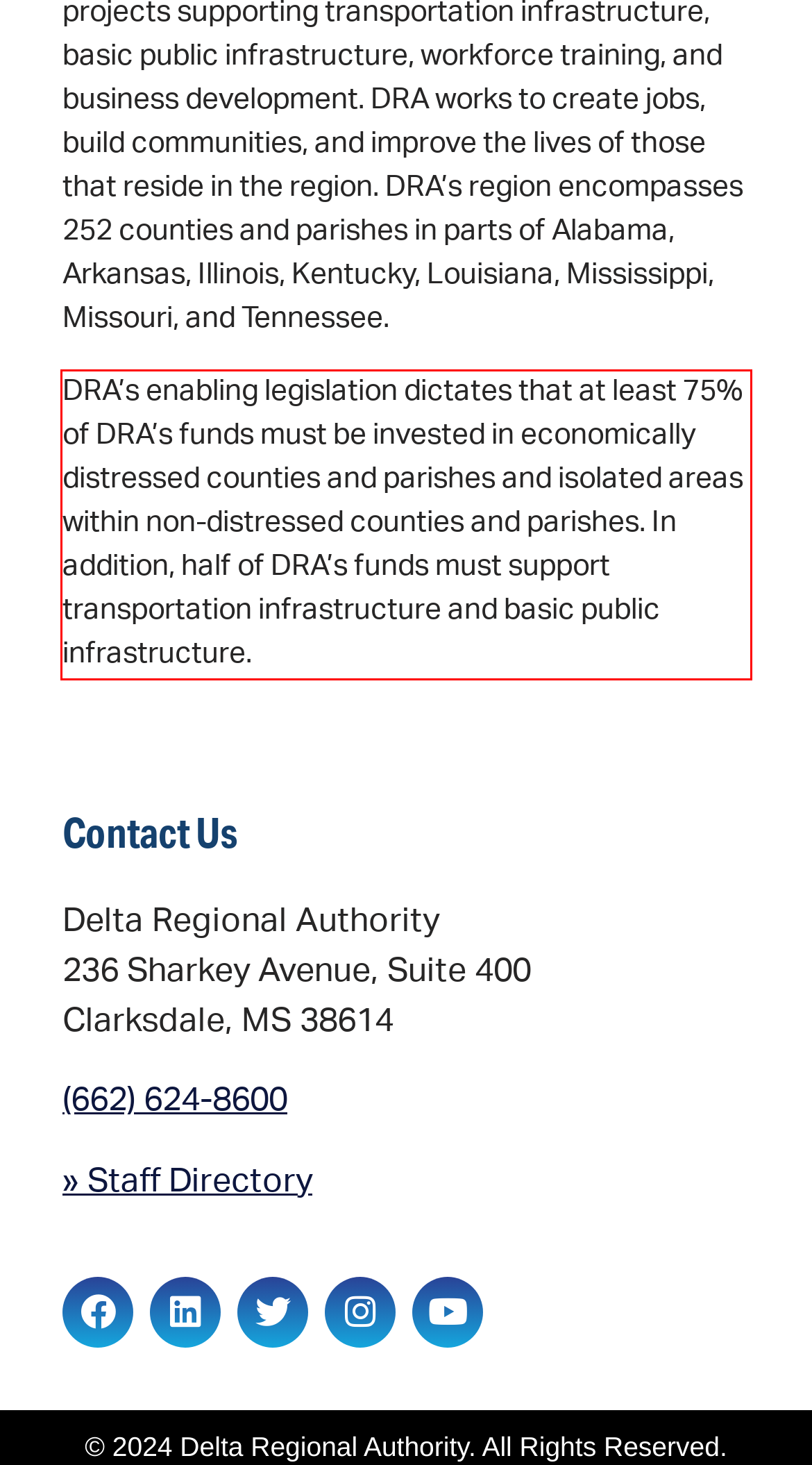Using the webpage screenshot, recognize and capture the text within the red bounding box.

DRA’s enabling legislation dictates that at least 75% of DRA’s funds must be invested in economically distressed counties and parishes and isolated areas within non-distressed counties and parishes. In addition, half of DRA’s funds must support transportation infrastructure and basic public infrastructure.